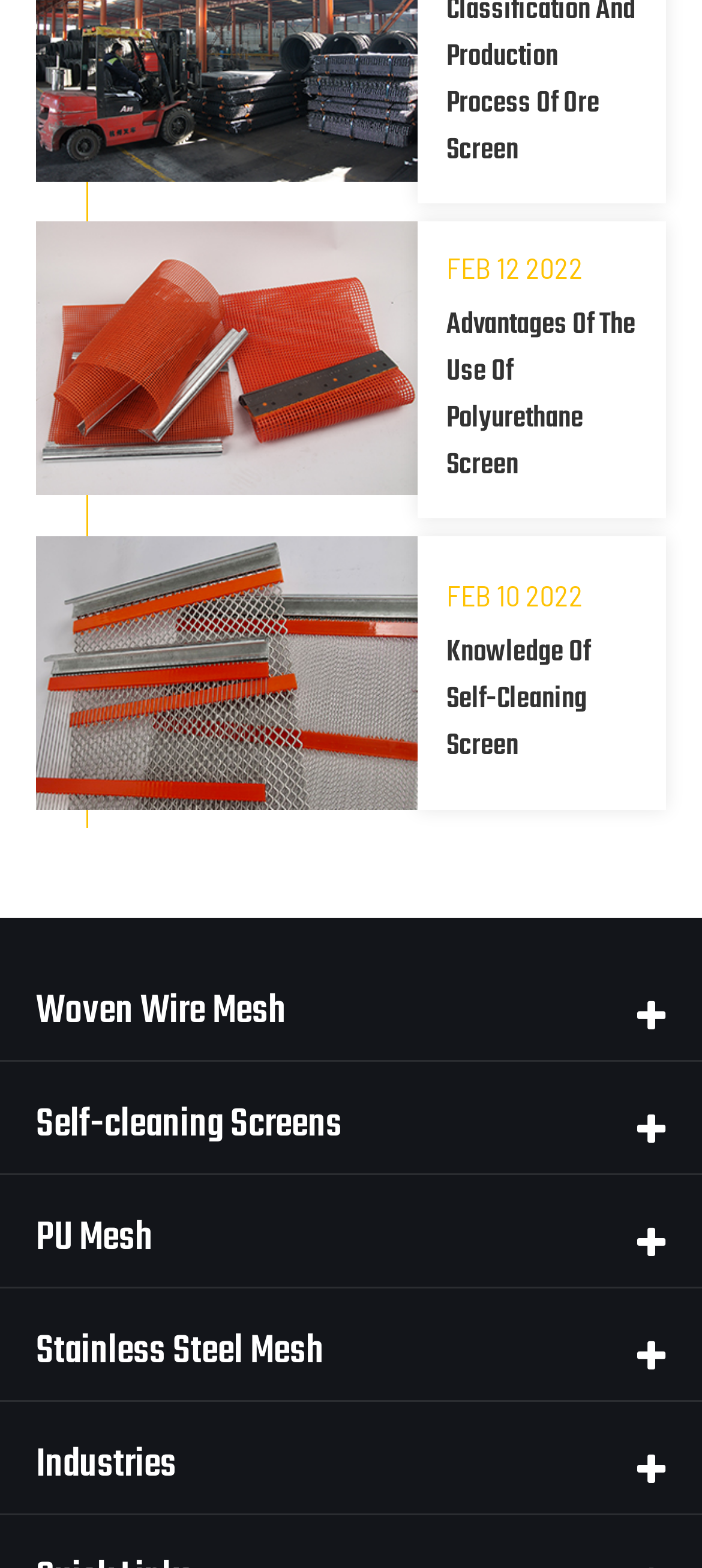Find the bounding box coordinates of the element to click in order to complete the given instruction: "learn about woven wire mesh."

[0.051, 0.626, 0.408, 0.672]